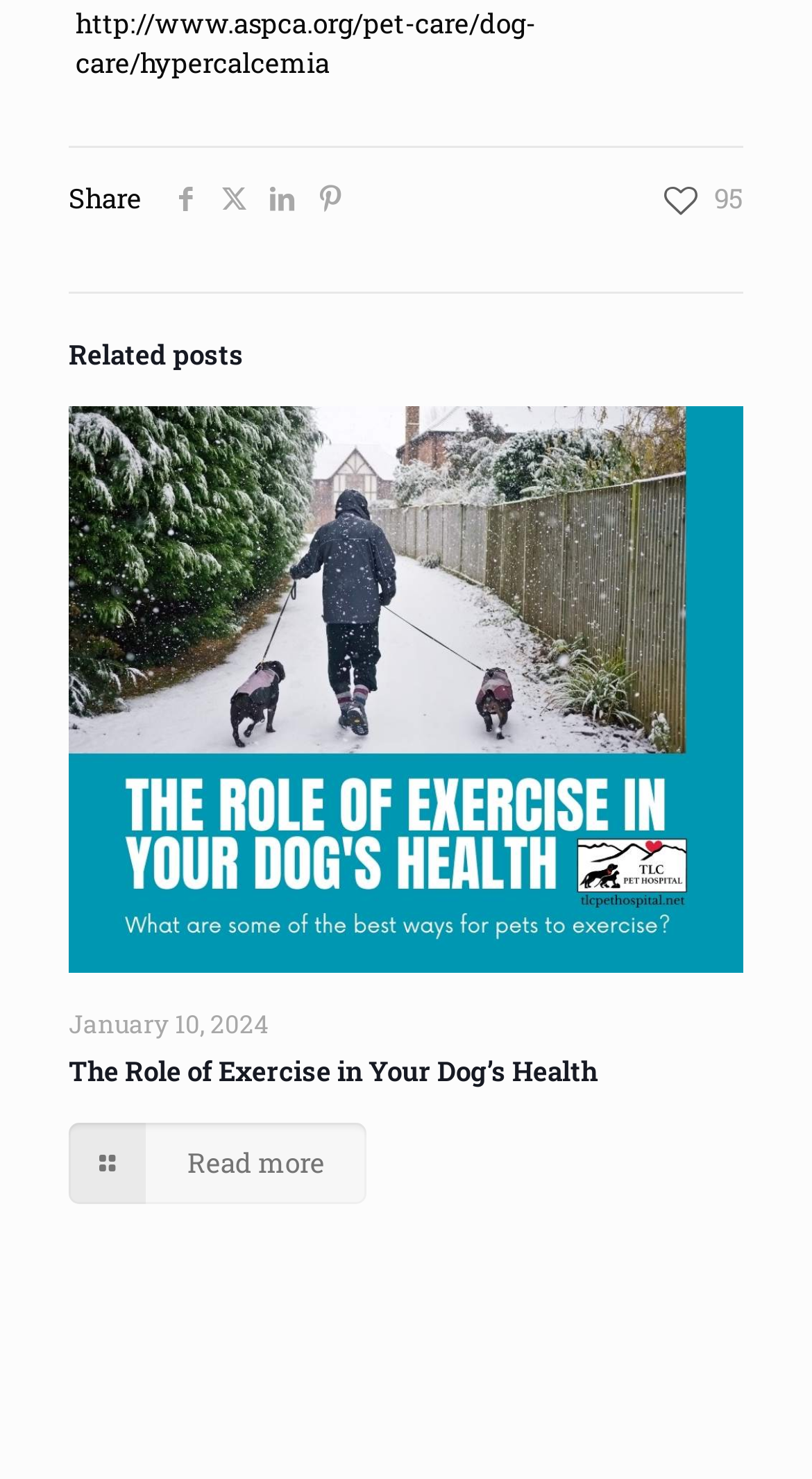Identify the bounding box coordinates for the region to click in order to carry out this instruction: "View related post The Role of Exercise in Your Dog's Health". Provide the coordinates using four float numbers between 0 and 1, formatted as [left, top, right, bottom].

[0.085, 0.275, 0.915, 0.657]